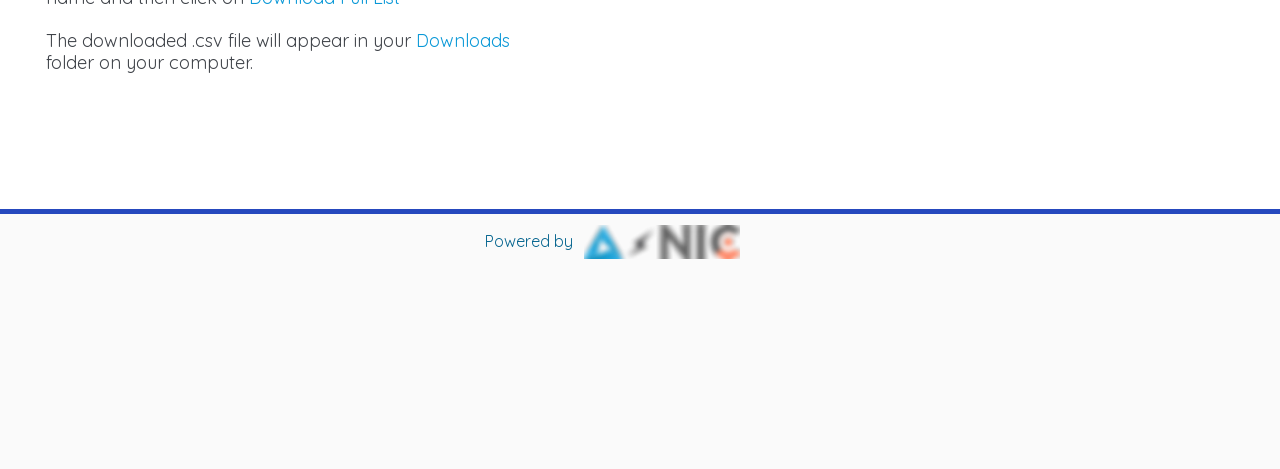Provide your answer in a single word or phrase: 
What is the file type of the downloaded file?

csv